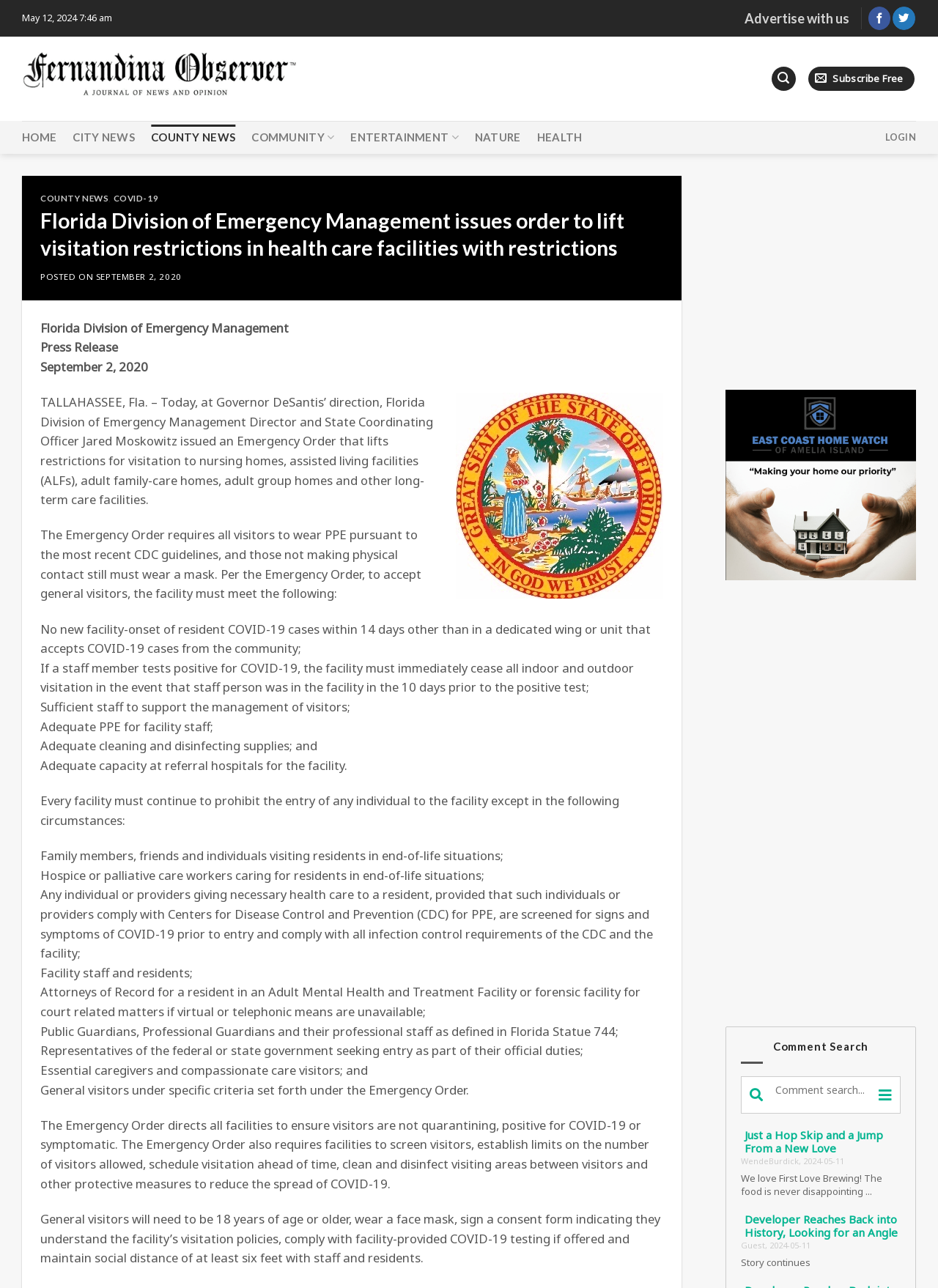Please pinpoint the bounding box coordinates for the region I should click to adhere to this instruction: "Follow on Facebook".

[0.926, 0.005, 0.95, 0.023]